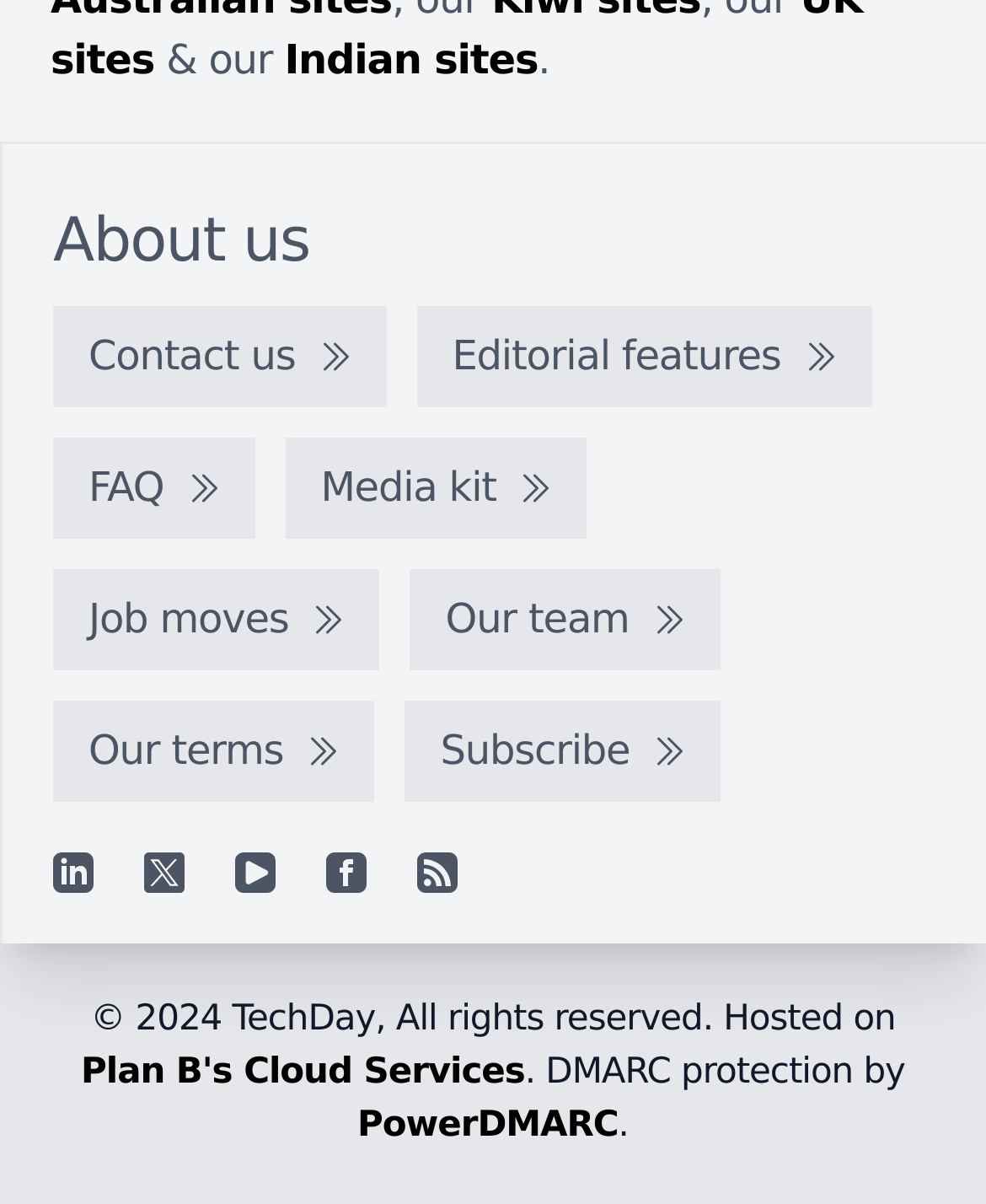For the element described, predict the bounding box coordinates as (top-left x, top-left y, bottom-right x, bottom-right y). All values should be between 0 and 1. Element description: Our team

[0.416, 0.474, 0.731, 0.558]